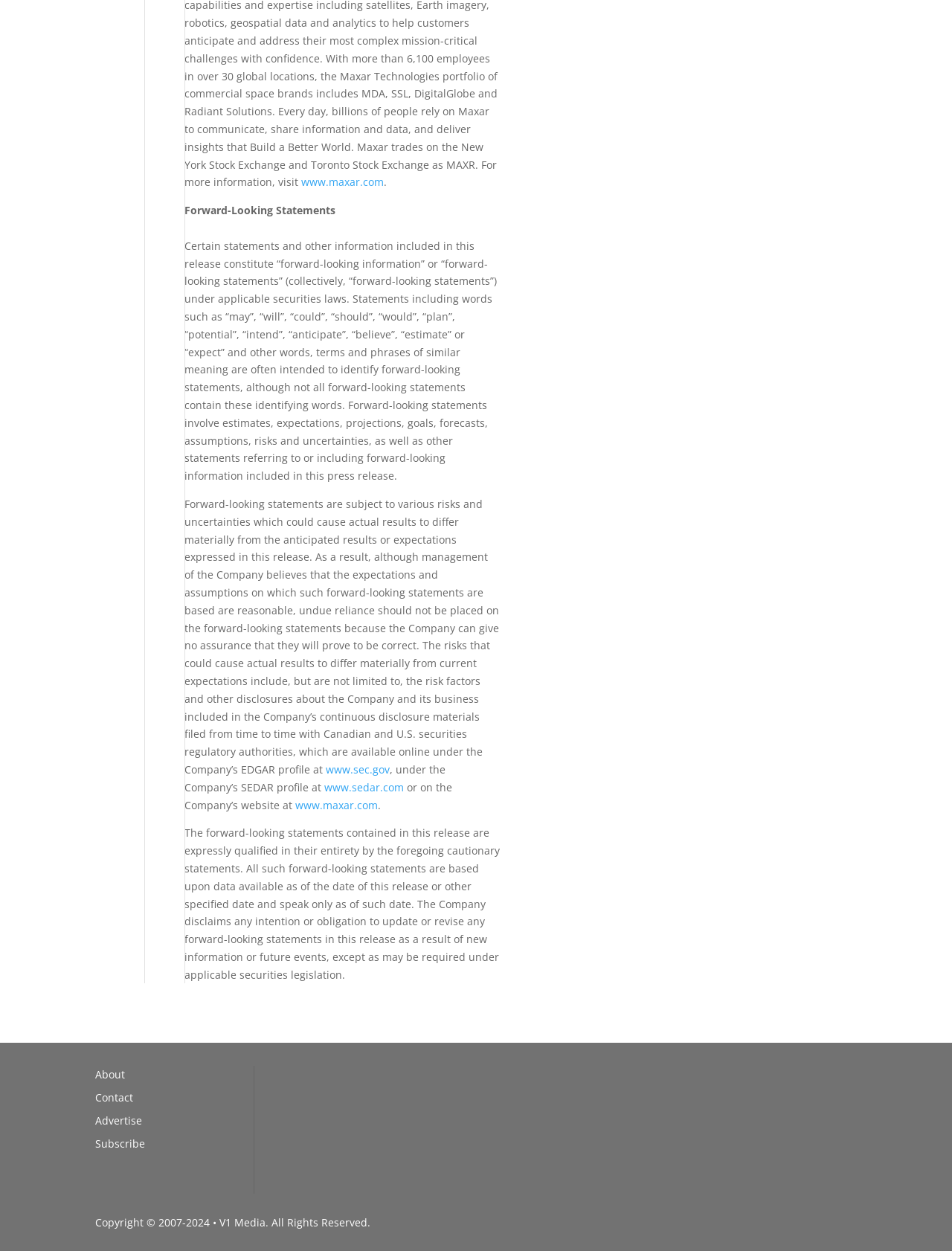Determine the bounding box coordinates for the clickable element required to fulfill the instruction: "Read about forward-looking statements". Provide the coordinates as four float numbers between 0 and 1, i.e., [left, top, right, bottom].

[0.193, 0.162, 0.352, 0.174]